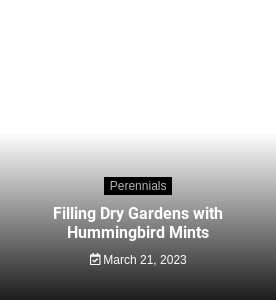When was the article published?
From the image, respond using a single word or phrase.

March 21, 2023